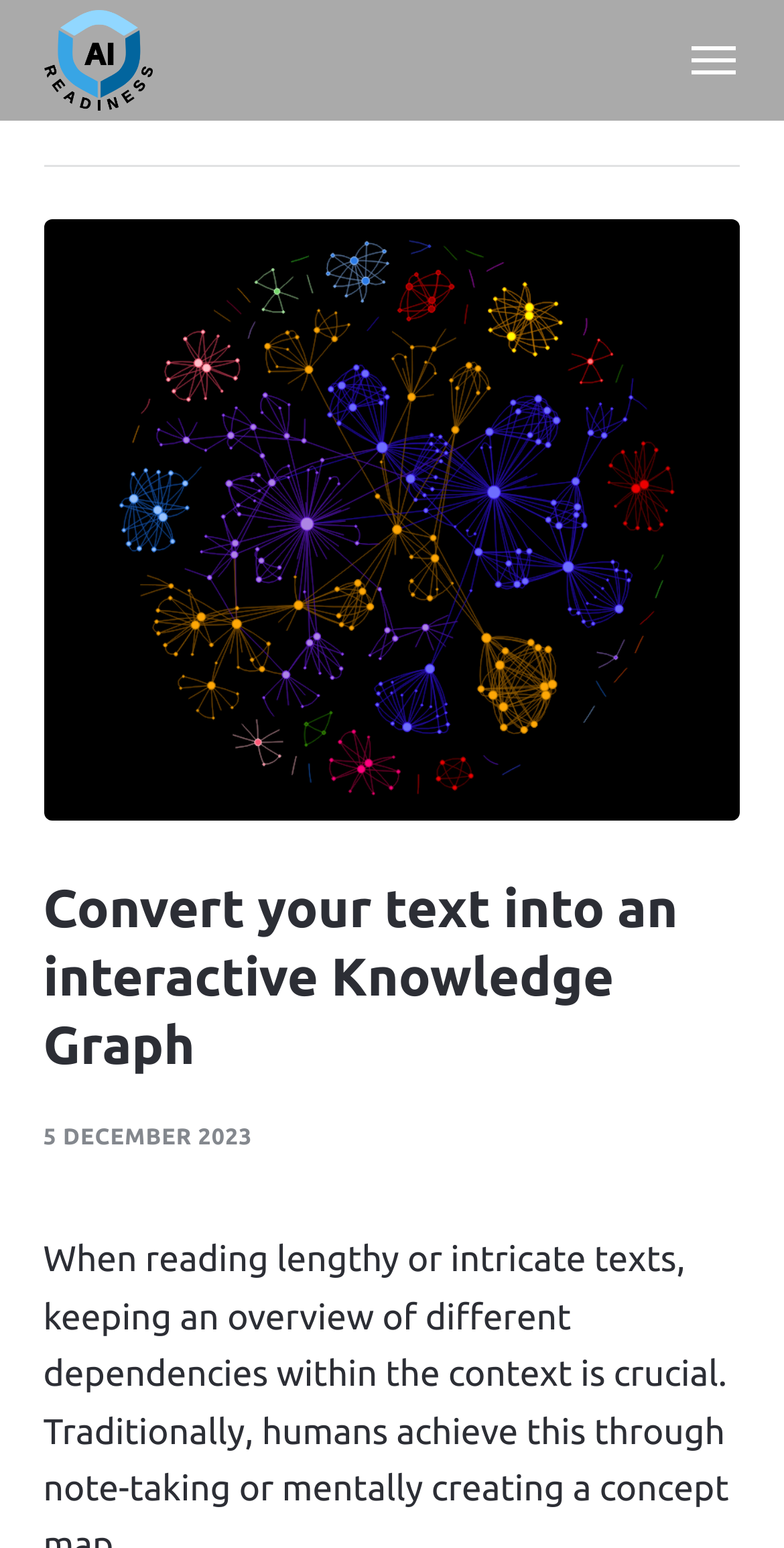Offer a meticulous caption that includes all visible features of the webpage.

The webpage is about converting text into an interactive knowledge graph, with a focus on AI readiness. At the top left, there is a link and an image with the text "AI Readiness". On the top right, there is a button labeled "Menu" that, when expanded, reveals a figure and a header section. 

The header section contains a heading that reads "Convert your text into an interactive Knowledge Graph" and a time stamp indicating "5 DECEMBER 2023". The heading is positioned below the top section, taking up a significant portion of the page. The time stamp is located below the heading, slightly to the left.